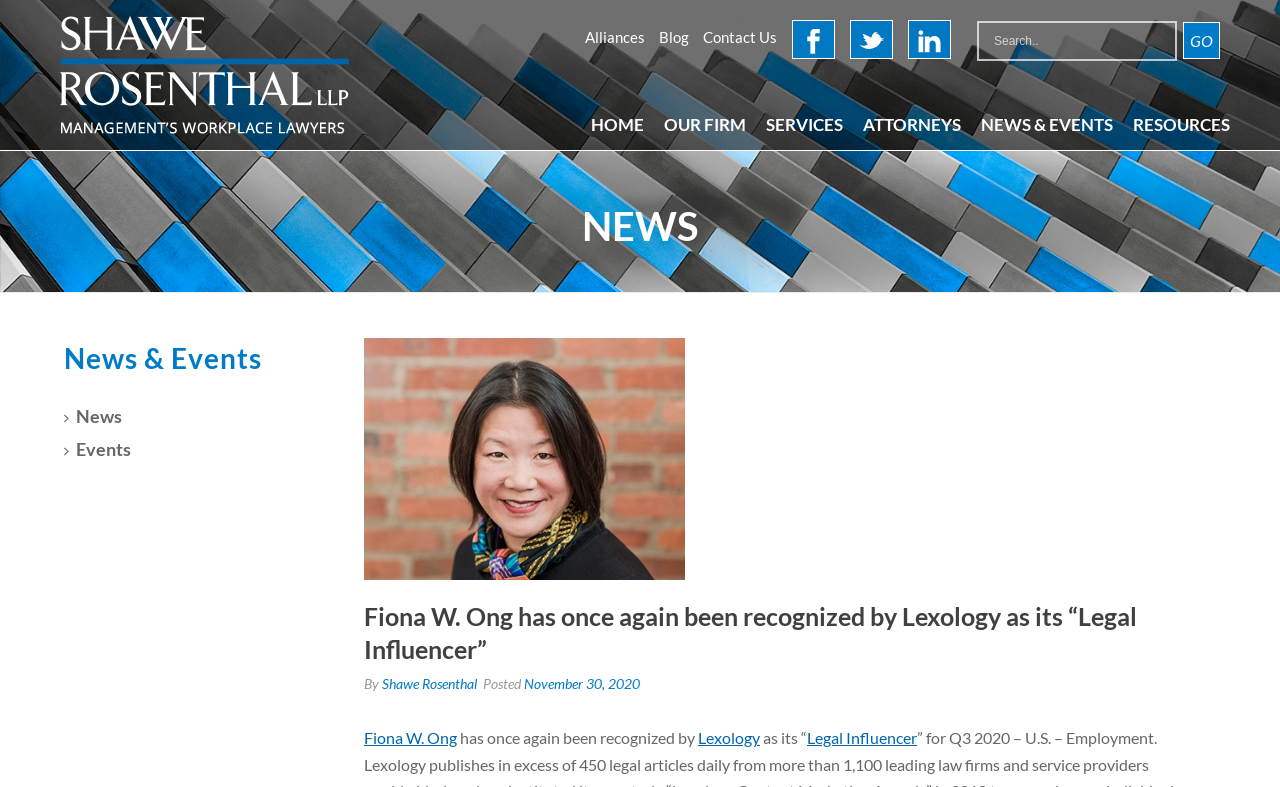Identify the bounding box coordinates of the specific part of the webpage to click to complete this instruction: "Search for something".

[0.763, 0.027, 0.92, 0.078]